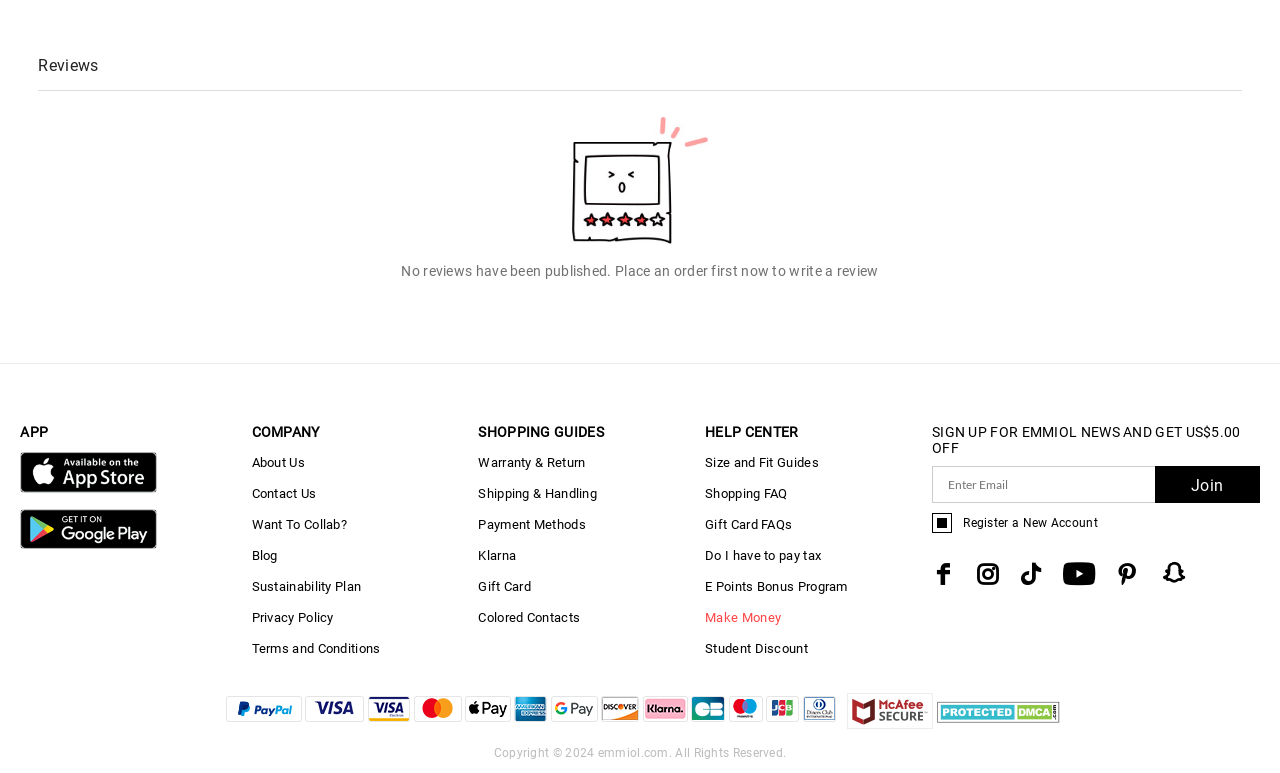Provide the bounding box coordinates of the area you need to click to execute the following instruction: "Search for something".

None